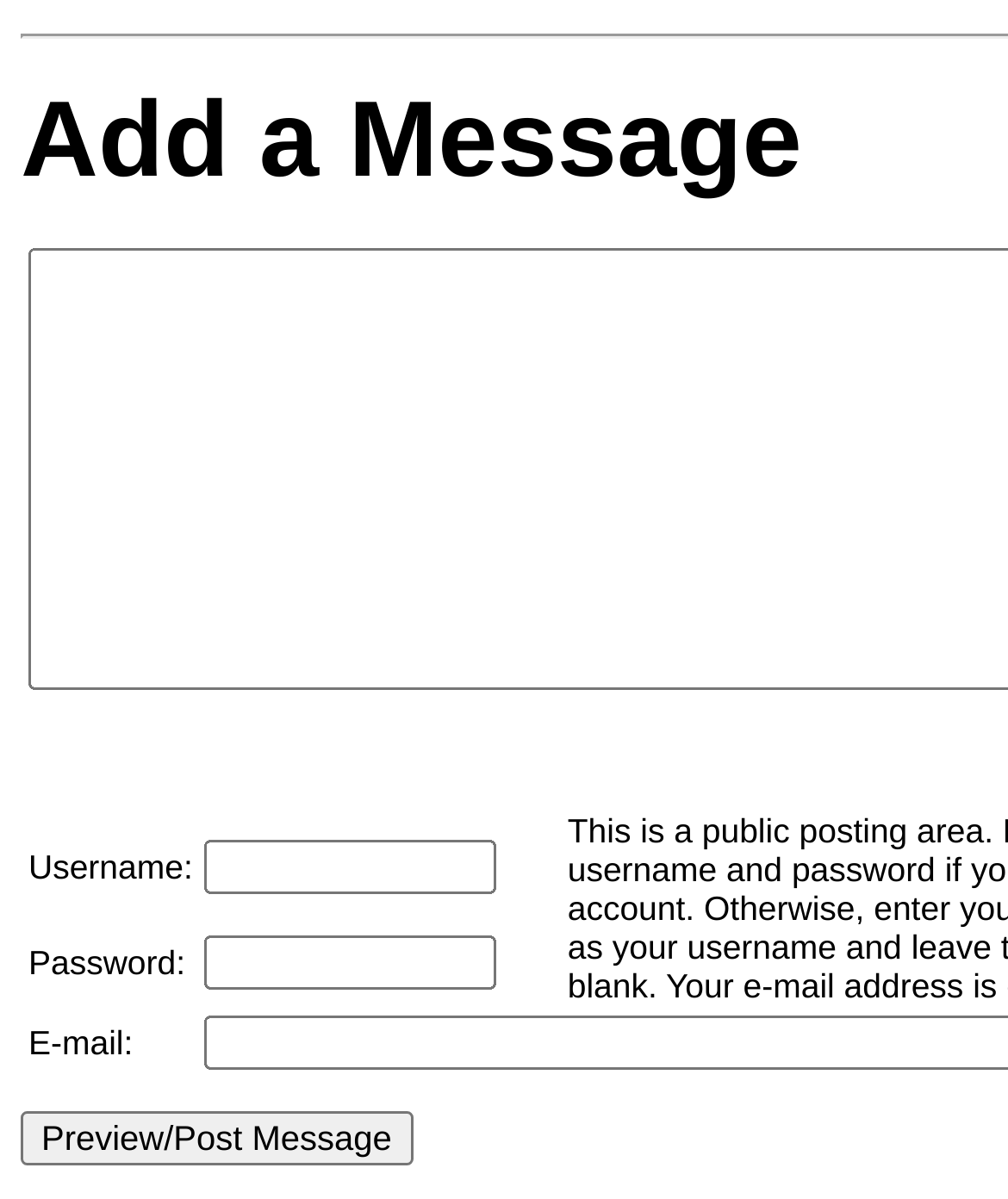What is the last field in the table?
Using the image, provide a concise answer in one word or a short phrase.

E-mail: